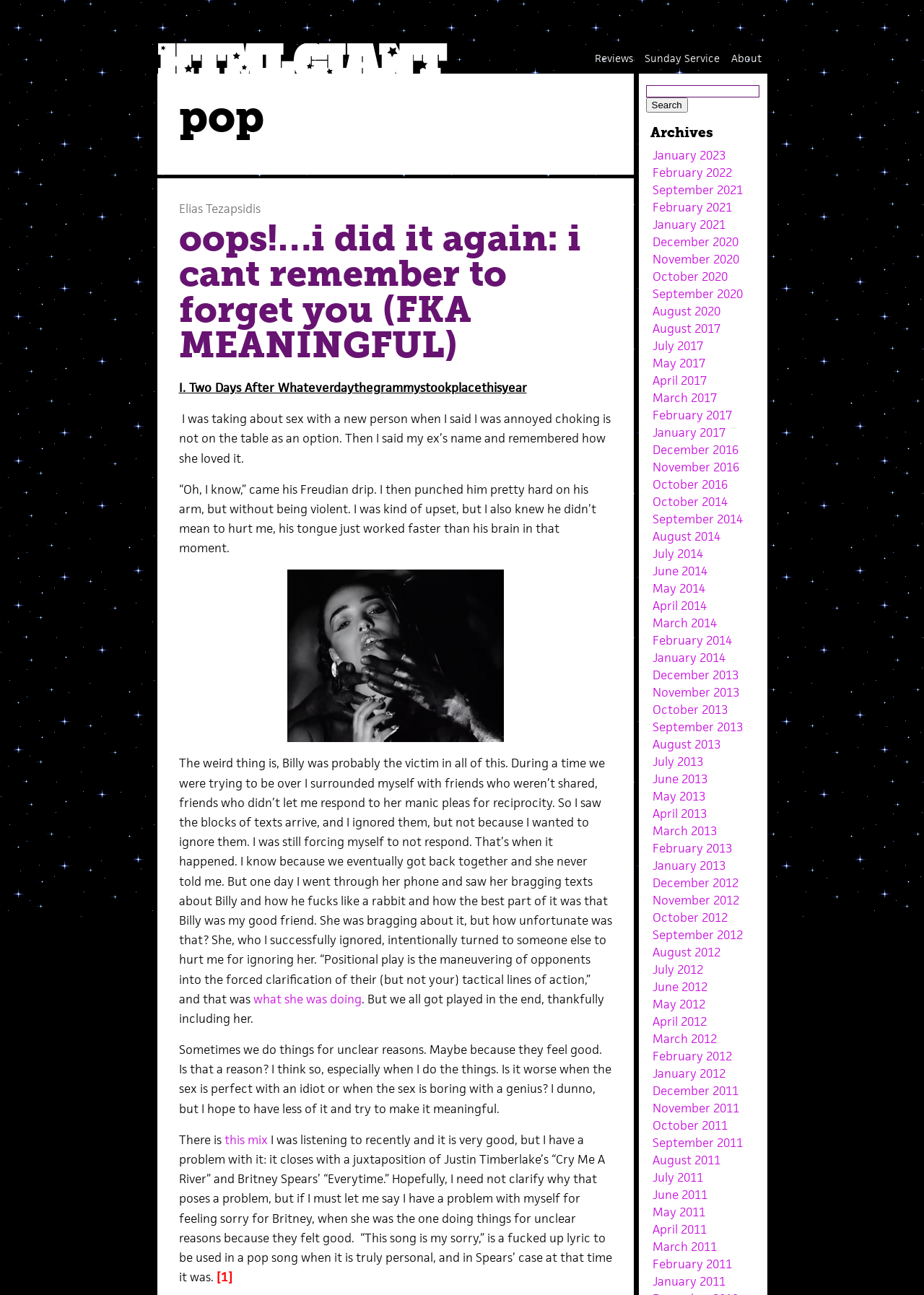Based on the element description: "name="s"", identify the bounding box coordinates for this UI element. The coordinates must be four float numbers between 0 and 1, listed as [left, top, right, bottom].

[0.699, 0.066, 0.821, 0.075]